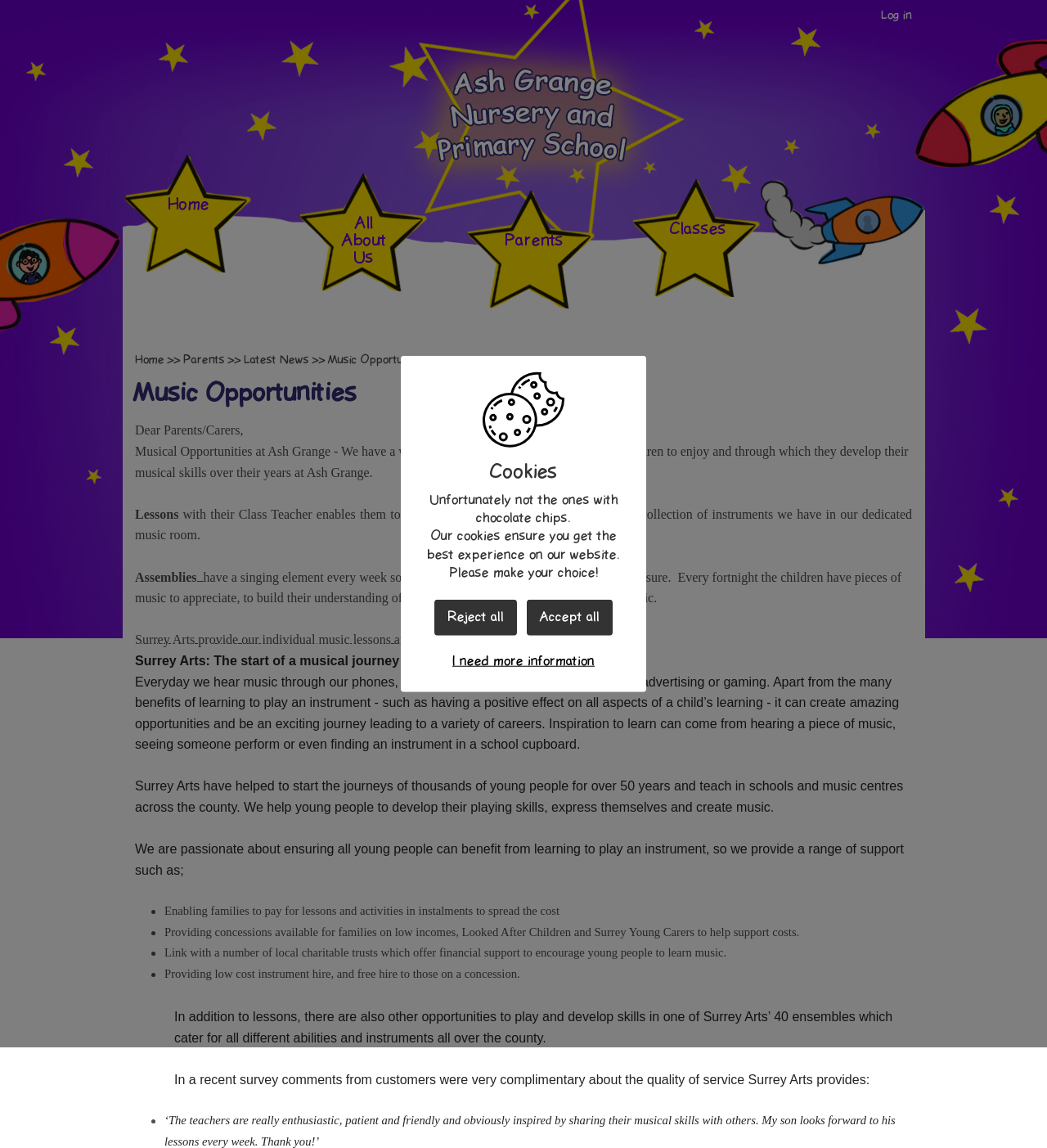What is the purpose of Surrey Arts?
Please give a detailed and elaborate explanation in response to the question.

According to the webpage, Surrey Arts provides individual music lessons and ensembles, and helps young people to develop their playing skills, express themselves, and create music. This suggests that the purpose of Surrey Arts is to provide music lessons and opportunities to young people.